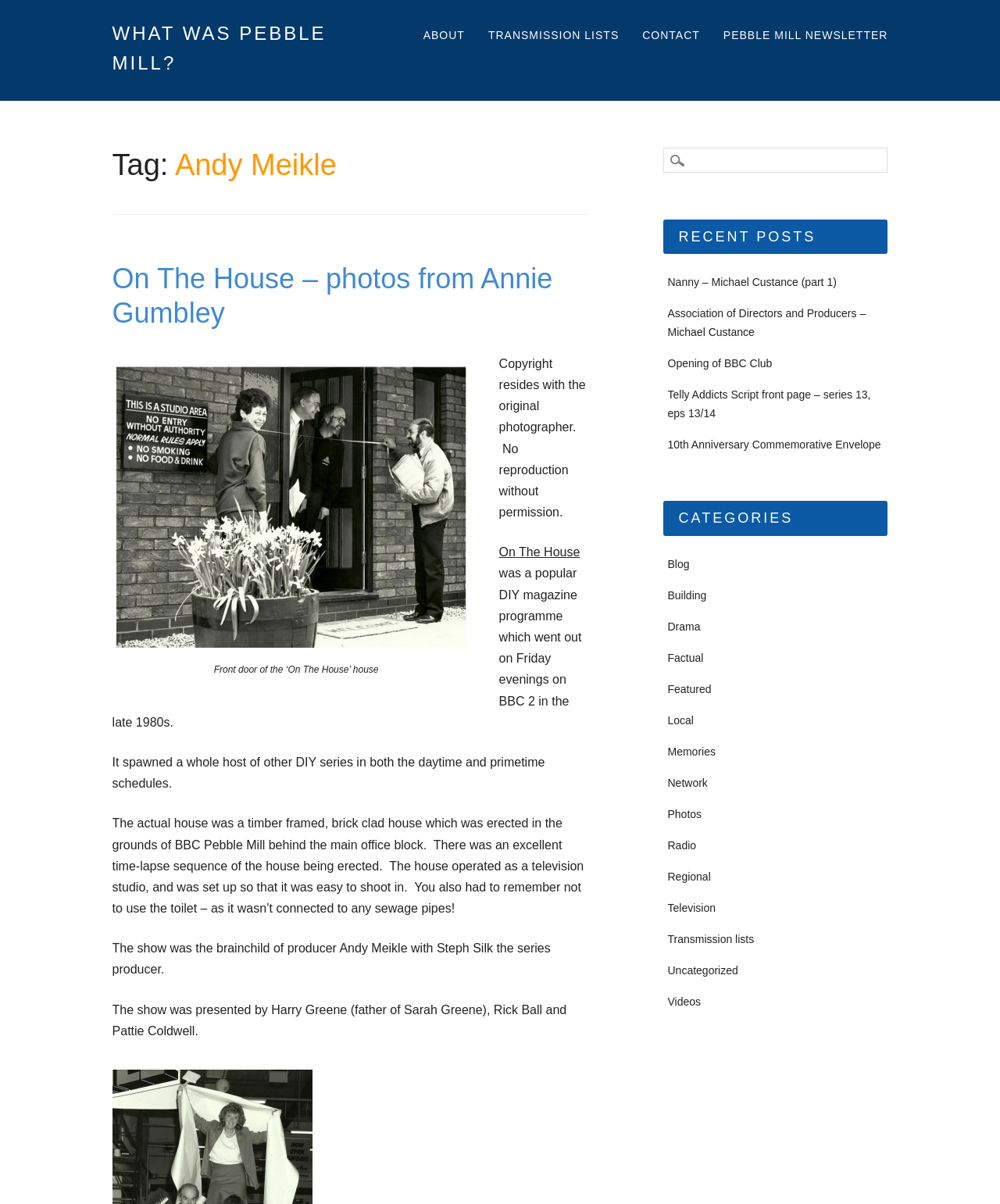What was the name of the DIY magazine programme?
We need a detailed and meticulous answer to the question.

I found the answer by looking at the heading 'On The House – photos from Annie Gumbley' and the subsequent text that describes the programme.